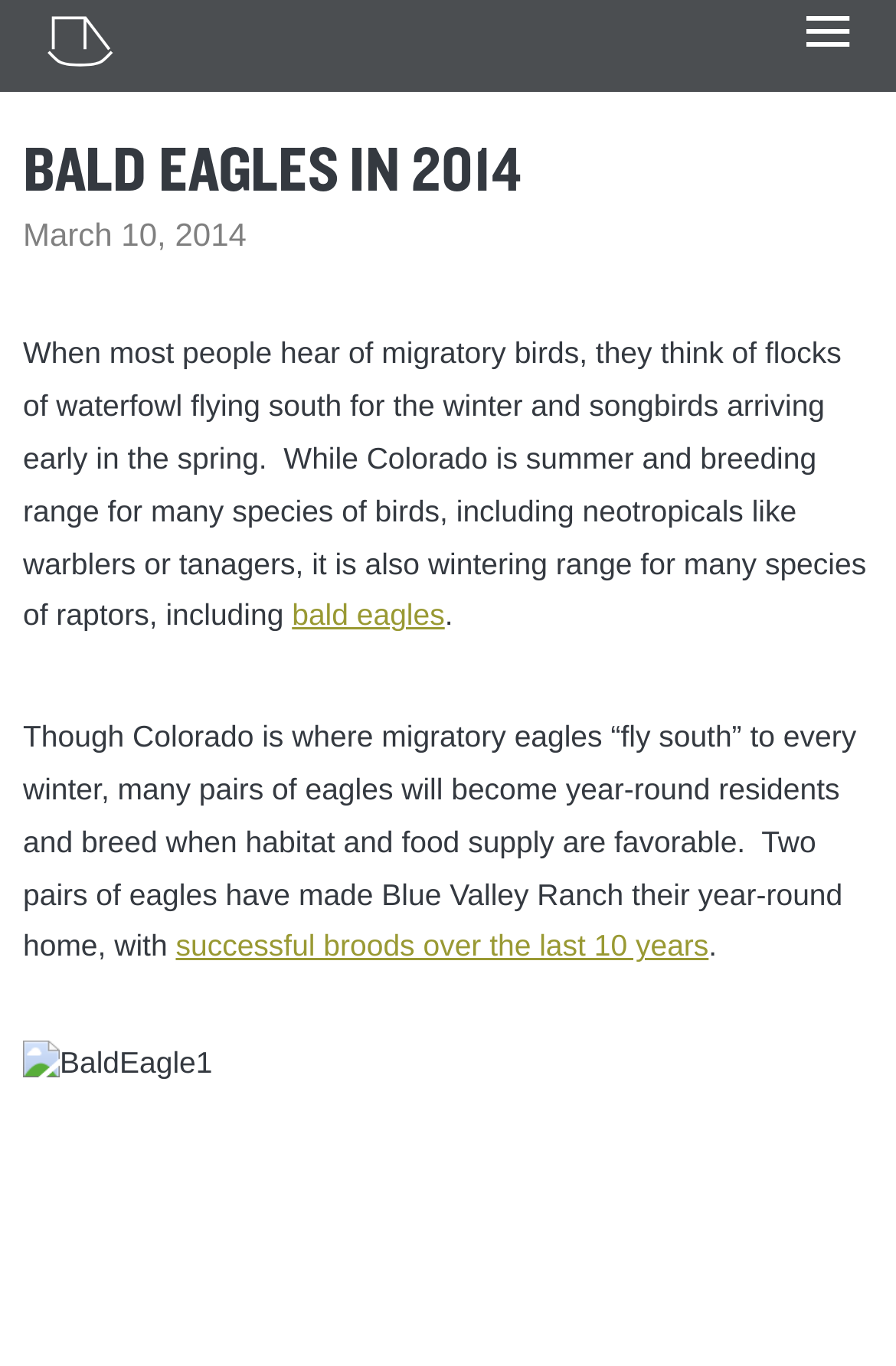Give a full account of the webpage's elements and their arrangement.

The webpage is about Blue Valley Ranch, specifically focusing on bald eagles in 2014. At the top left corner, there is a logo image with a link. Below the logo, there is a heading "BALD EAGLES IN 2014" in a prominent position, accompanied by a timestamp "March 10, 2014" on the right side.

The main content of the webpage is a block of text that discusses migratory birds, particularly bald eagles. The text explains that while many people associate migratory birds with flocks of waterfowl and songbirds, Colorado is also a wintering range for many species of raptors, including bald eagles. The text then shifts its focus to Blue Valley Ranch, mentioning that two pairs of eagles have made the ranch their year-round home, with successful broods over the last 10 years. There are two links within the text, one pointing to "bald eagles" and the other to "successful broods over the last 10 years".

Overall, the webpage appears to be an article or blog post about bald eagles at Blue Valley Ranch, with a focus on their habitat and breeding habits.